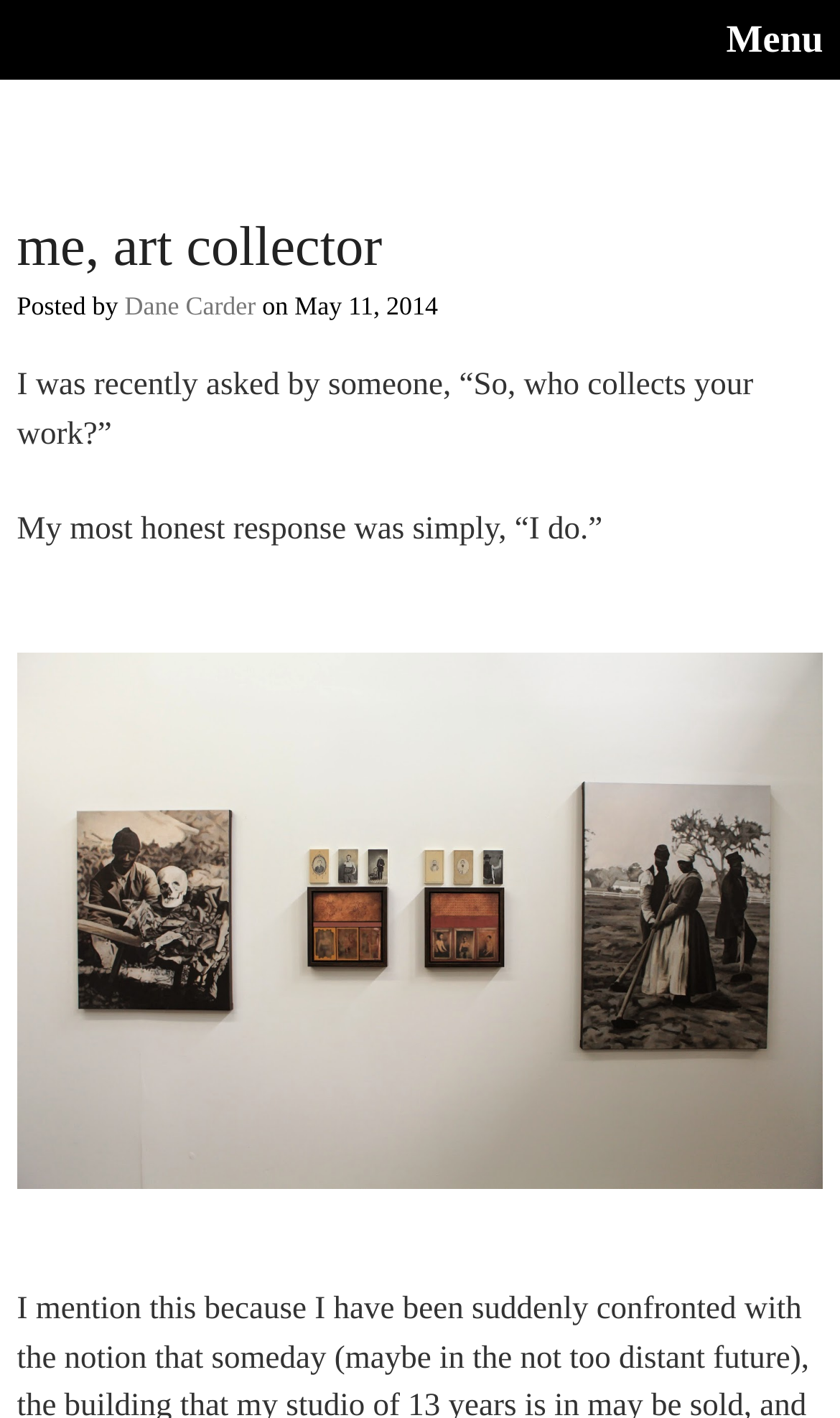Please answer the following question using a single word or phrase: What is the bounding box coordinate of the image below the text 'me, art collector'?

[0.02, 0.105, 0.346, 0.13]